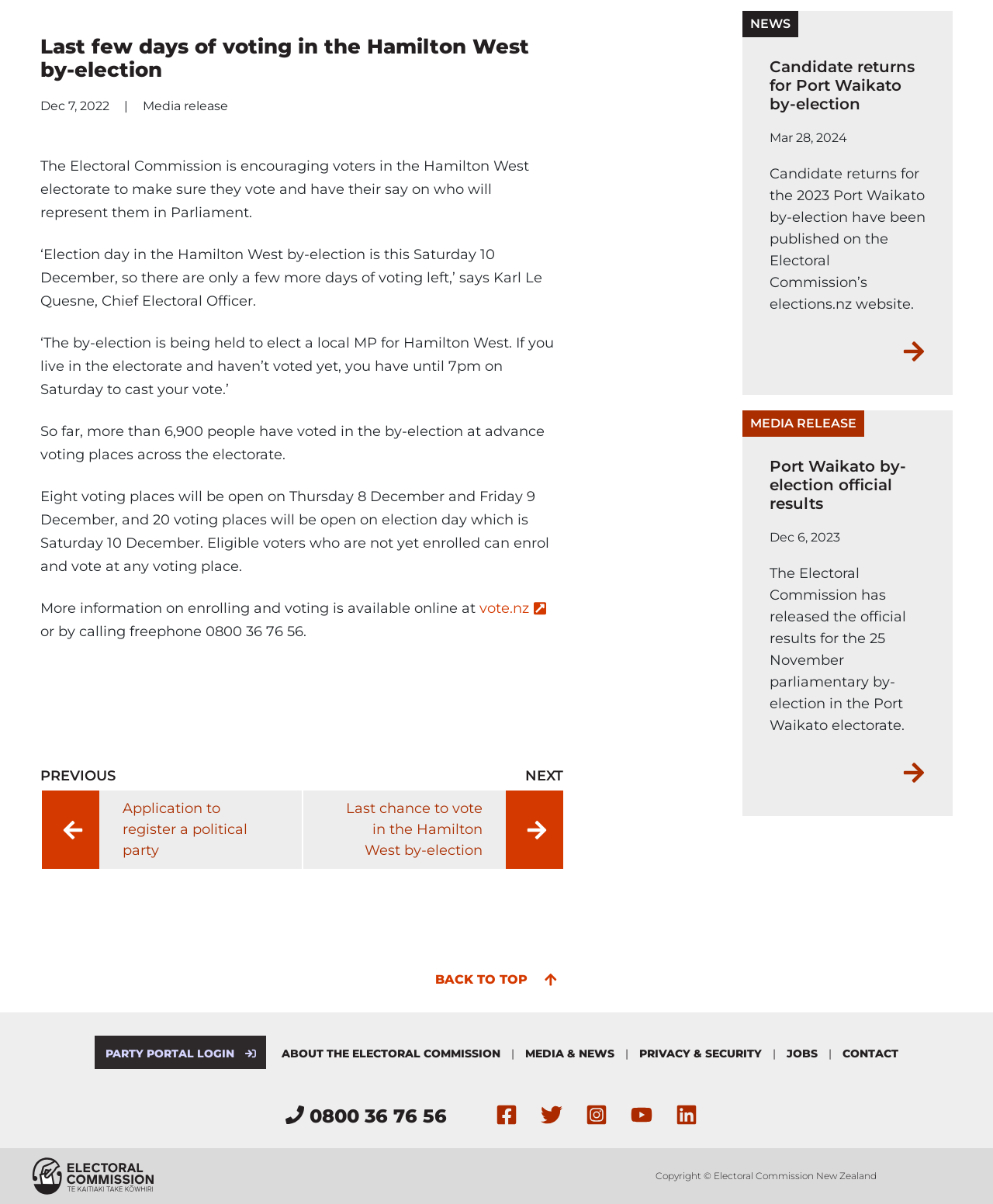Bounding box coordinates must be specified in the format (top-left x, top-left y, bottom-right x, bottom-right y). All values should be floating point numbers between 0 and 1. What are the bounding box coordinates of the UI element described as: Port Waikato by-election official results

[0.775, 0.38, 0.932, 0.426]